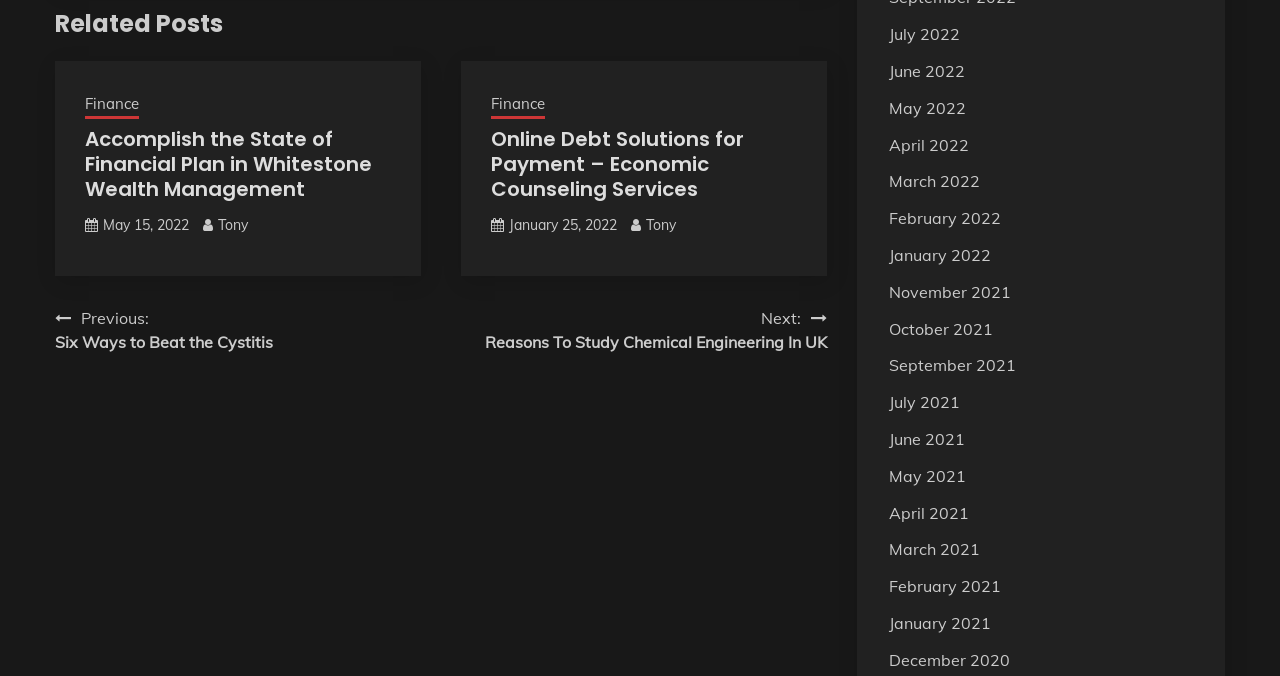Provide a single word or phrase answer to the question: 
What is the category of the first post?

Finance